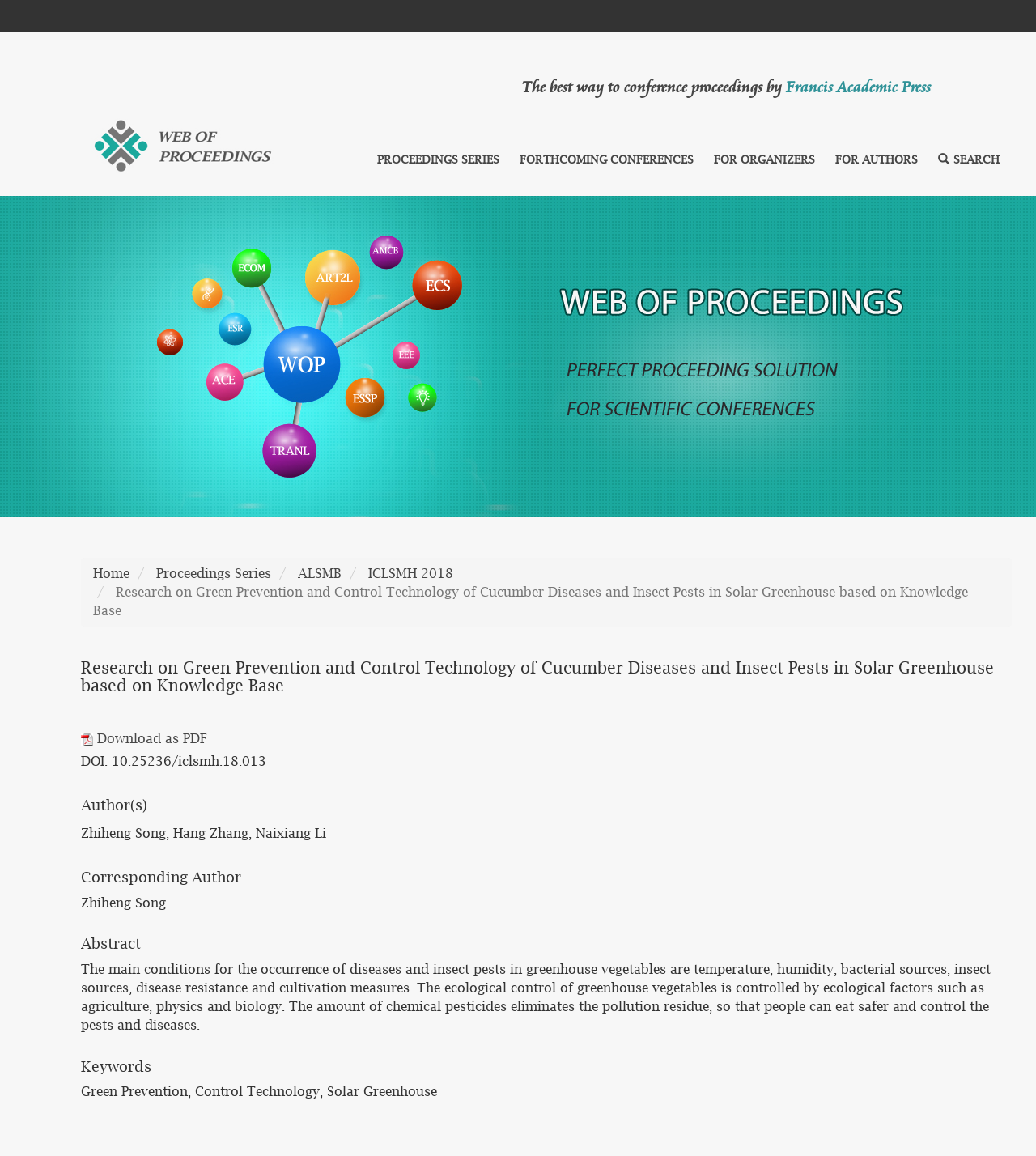Determine the bounding box coordinates of the clickable region to follow the instruction: "Click on the 'Francis Academic Press' link".

[0.759, 0.067, 0.898, 0.085]